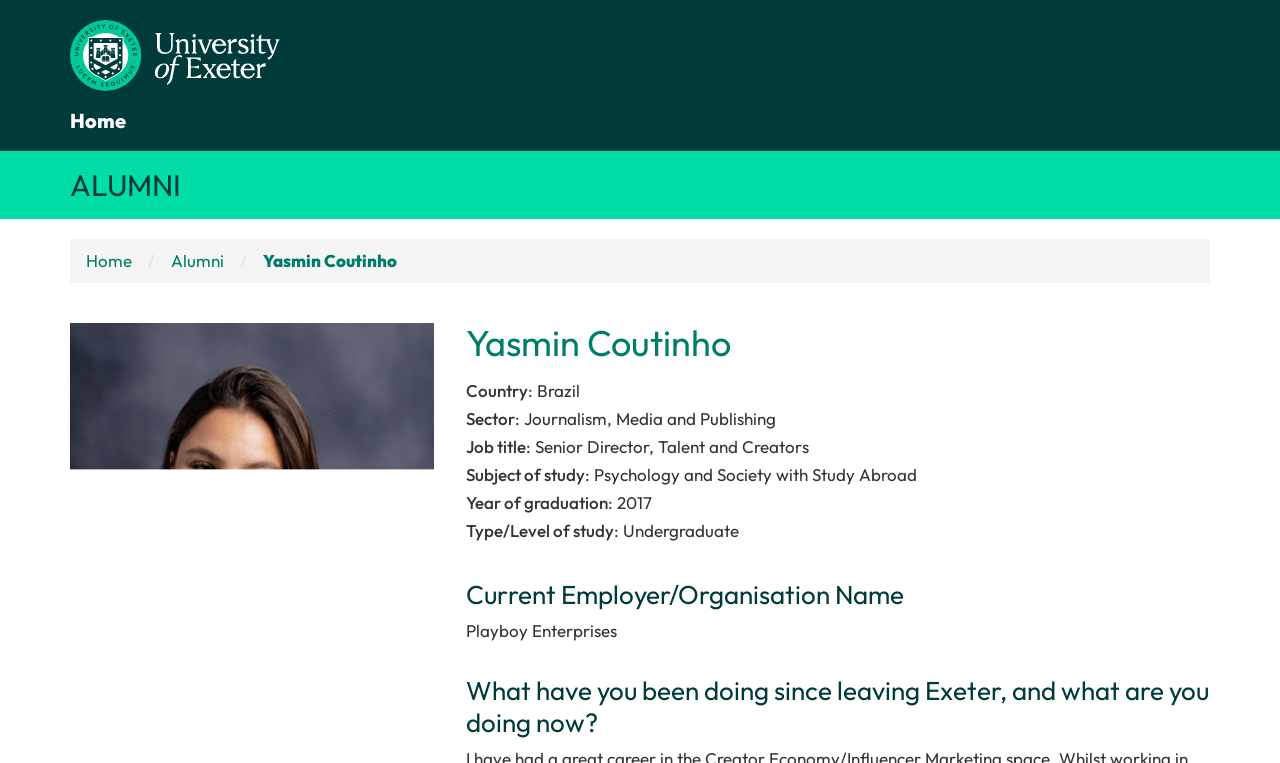What is Yasmin Coutinho's subject of study?
Please provide a single word or phrase as the answer based on the screenshot.

Psychology and Society with Study Abroad